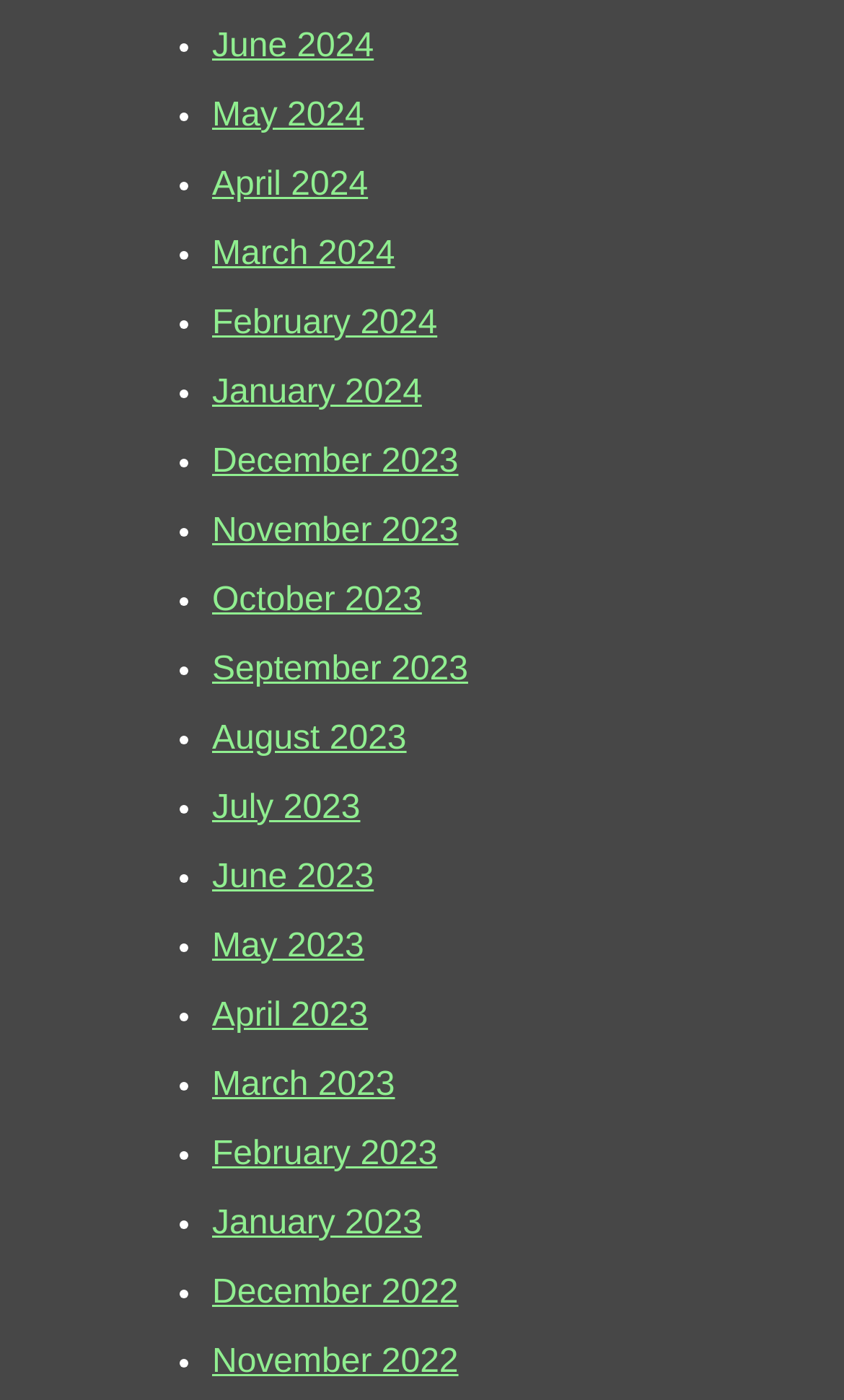Given the element description: "January 2024", predict the bounding box coordinates of the UI element it refers to, using four float numbers between 0 and 1, i.e., [left, top, right, bottom].

[0.251, 0.267, 0.5, 0.293]